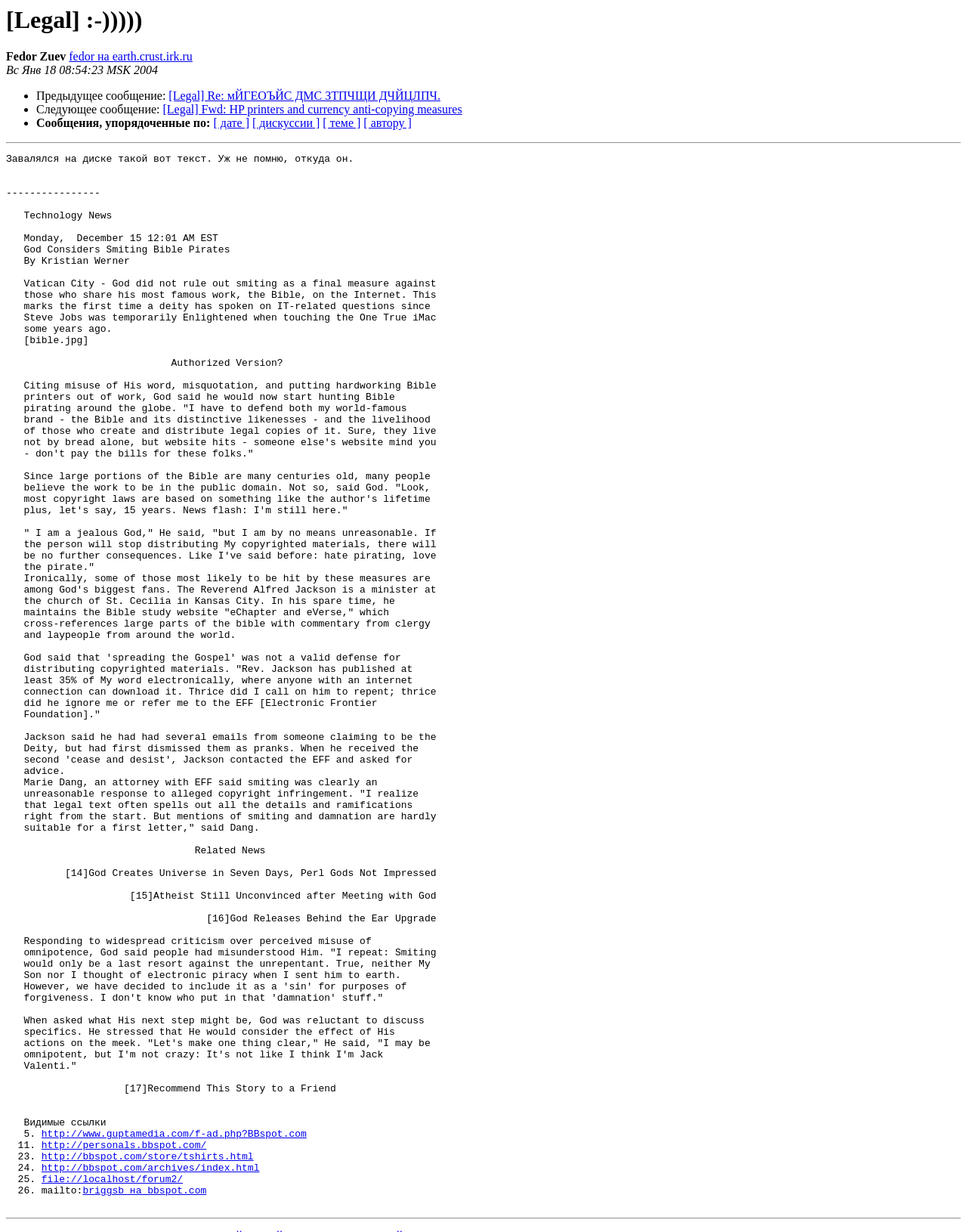Find the bounding box coordinates for the UI element that matches this description: "http://personals.bbspot.com/".

[0.043, 0.925, 0.214, 0.935]